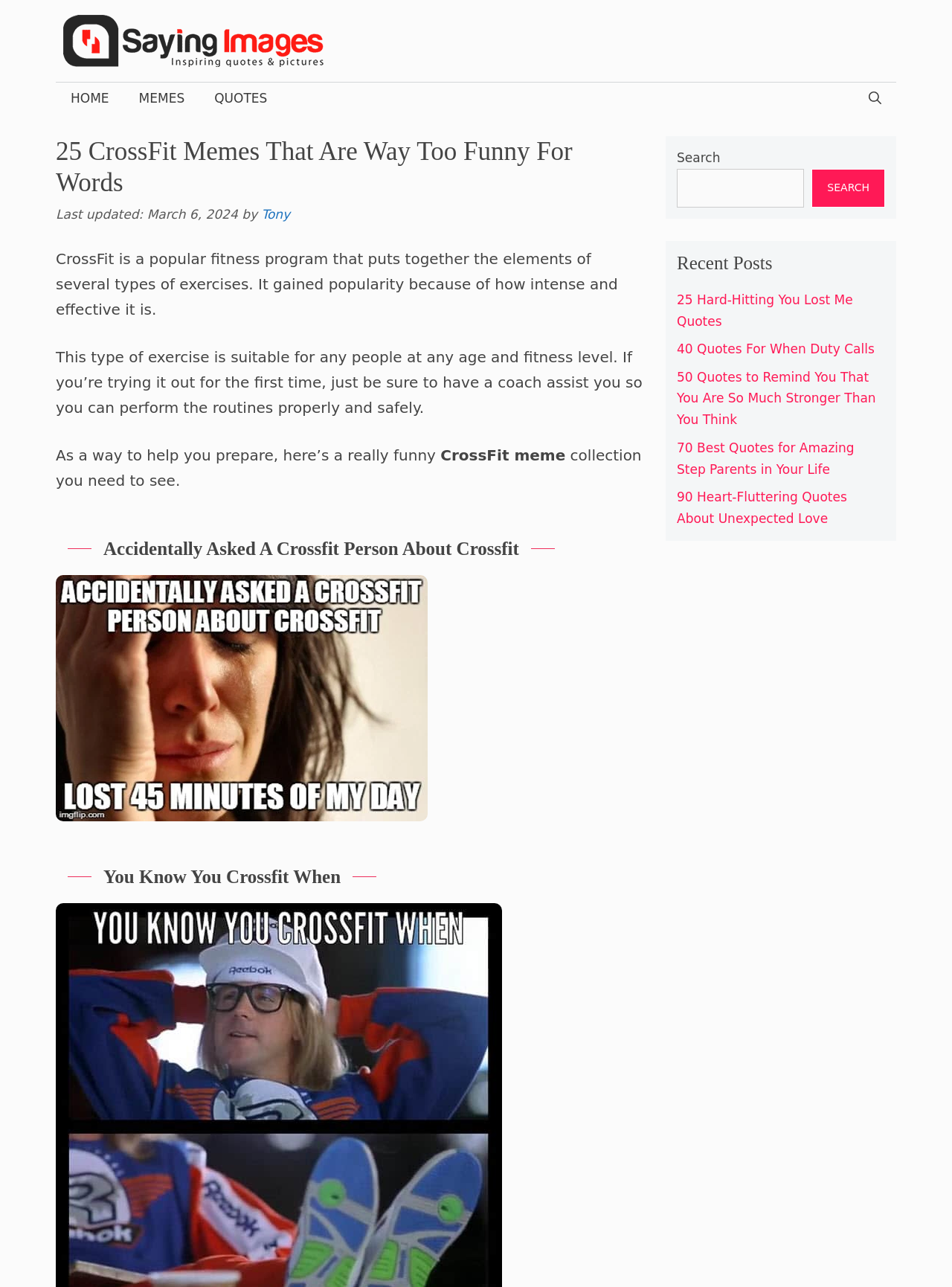What is the purpose of CrossFit?
Could you answer the question with a detailed and thorough explanation?

According to the article, CrossFit is a popular fitness program that puts together elements of several types of exercises. It is suitable for people of any age and fitness level, and it is intense and effective.